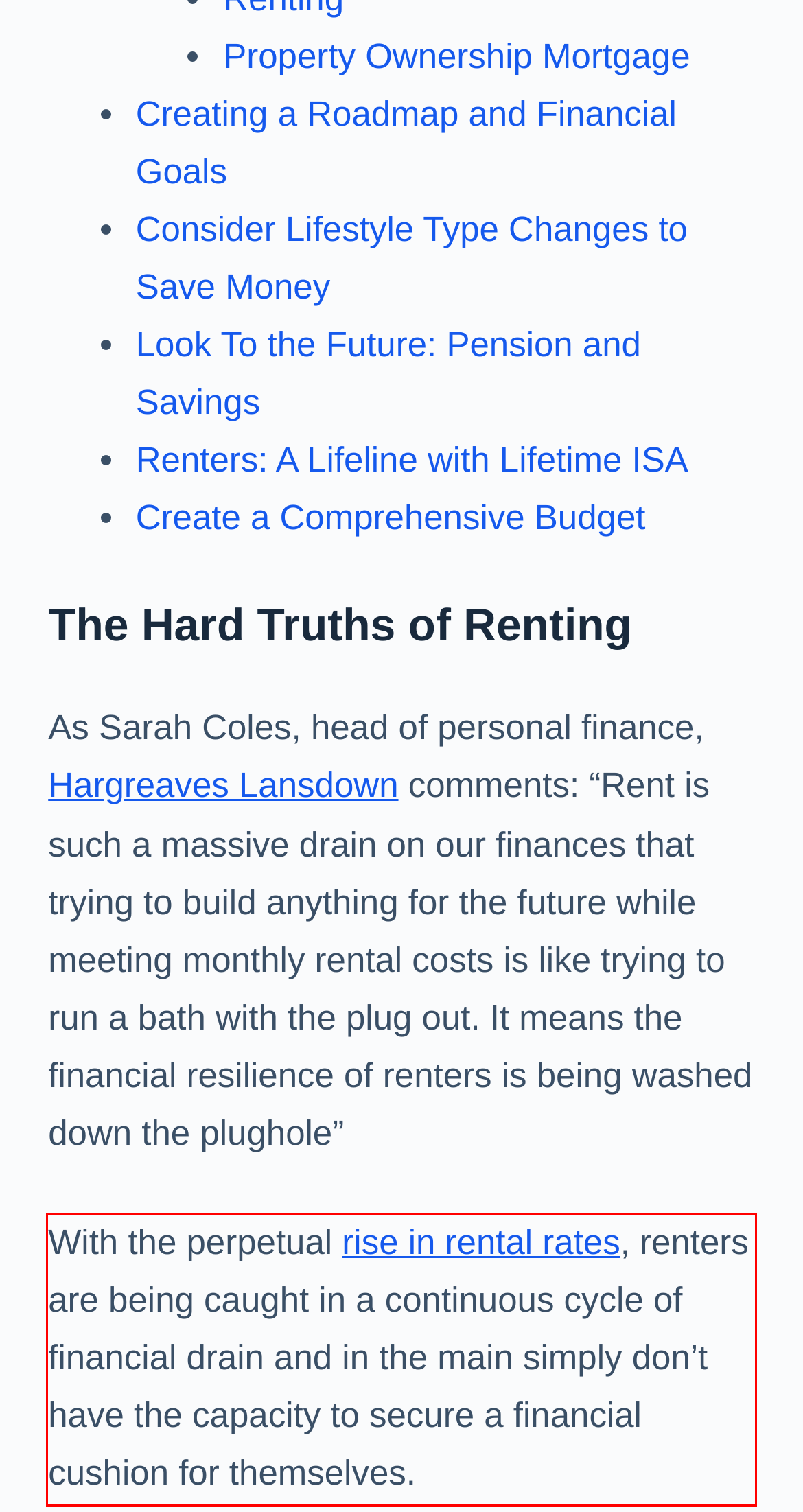You are given a screenshot of a webpage with a UI element highlighted by a red bounding box. Please perform OCR on the text content within this red bounding box.

With the perpetual rise in rental rates, renters are being caught in a continuous cycle of financial drain and in the main simply don’t have the capacity to secure a financial cushion for themselves.